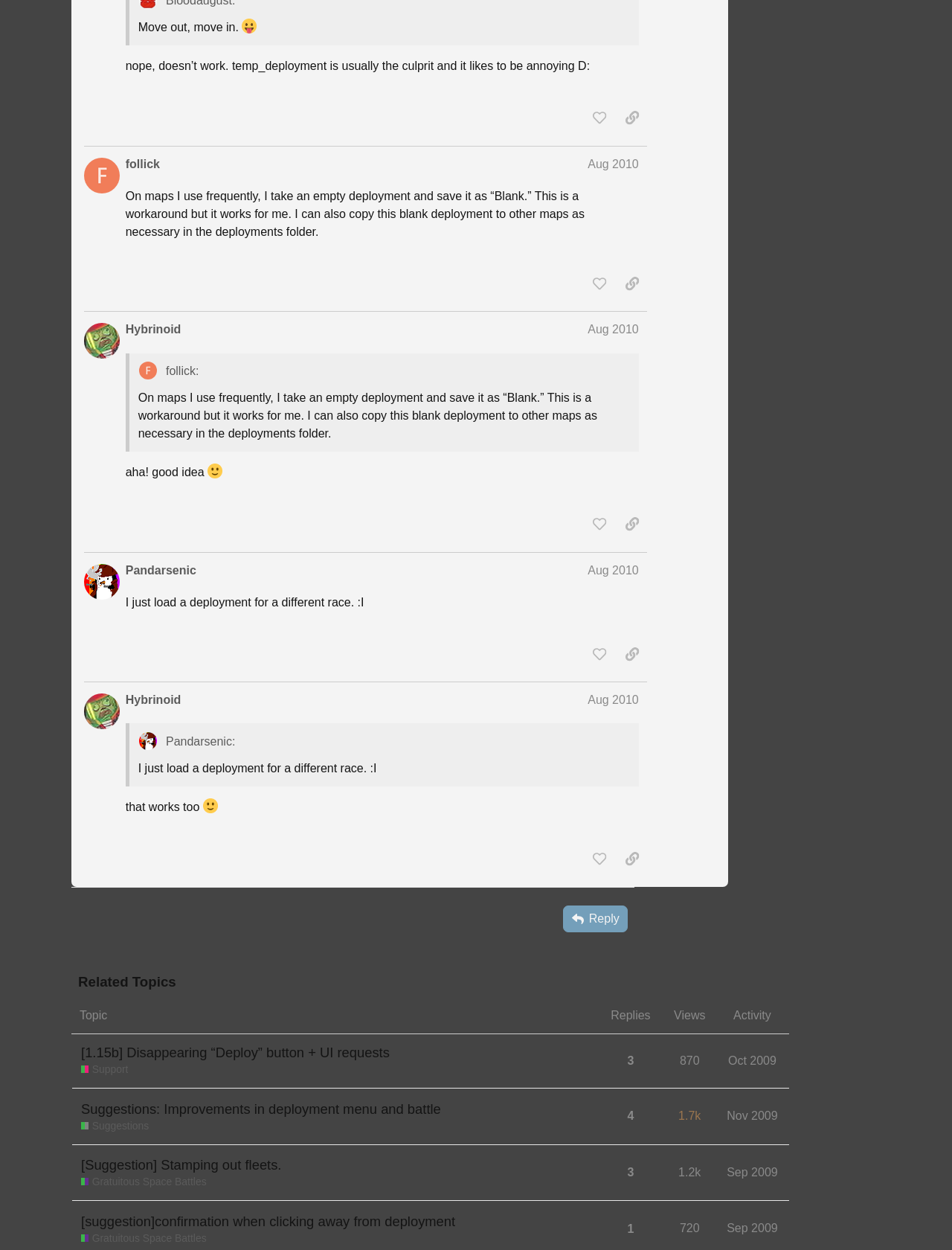What is the username of the person who posted 'On maps I use frequently, I take an empty deployment and save it as “Blank.”'?
Provide a well-explained and detailed answer to the question.

I analyzed the blockquote element with the text 'On maps I use frequently, I take an empty deployment and save it as “Blank.”' and found that it is associated with the username 'follick' which is mentioned in the heading element above it.